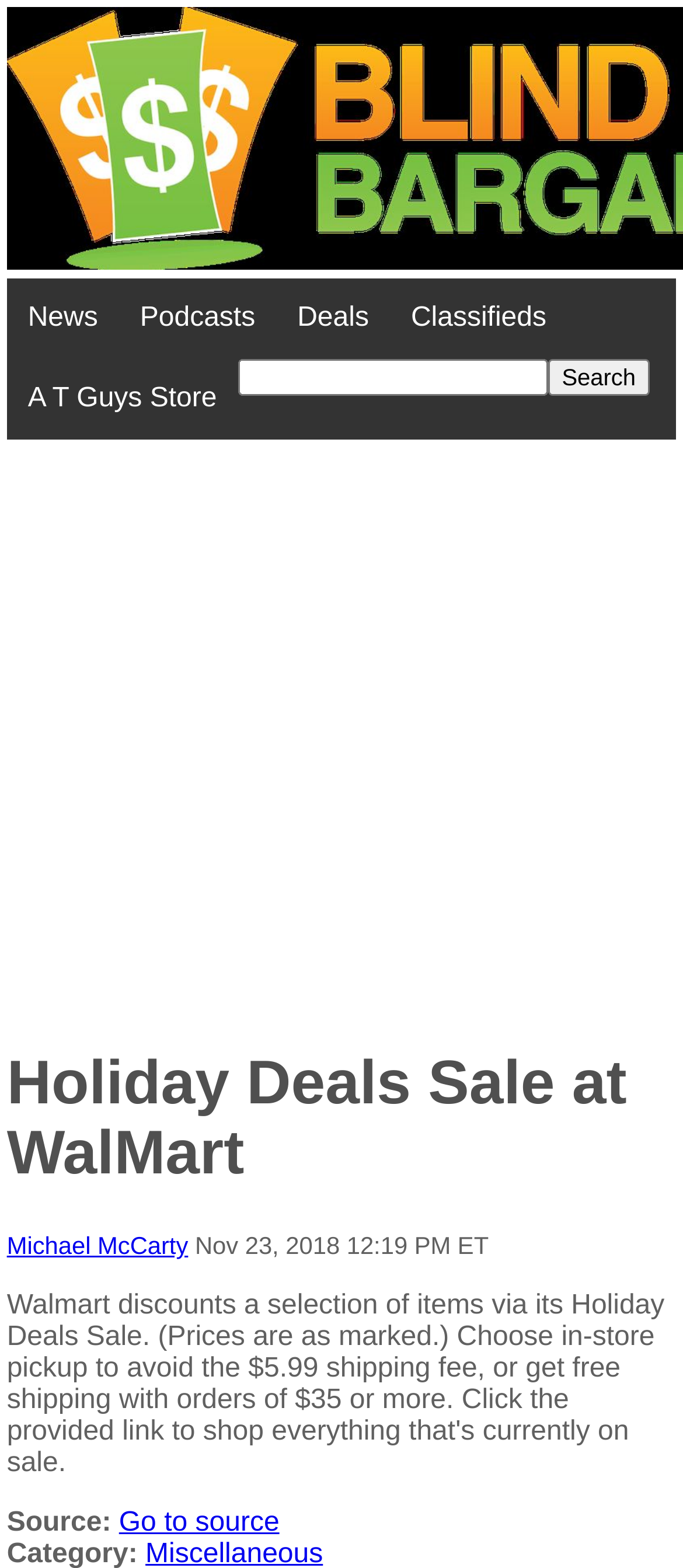Please answer the following question using a single word or phrase: 
What is the purpose of the textbox?

Search for